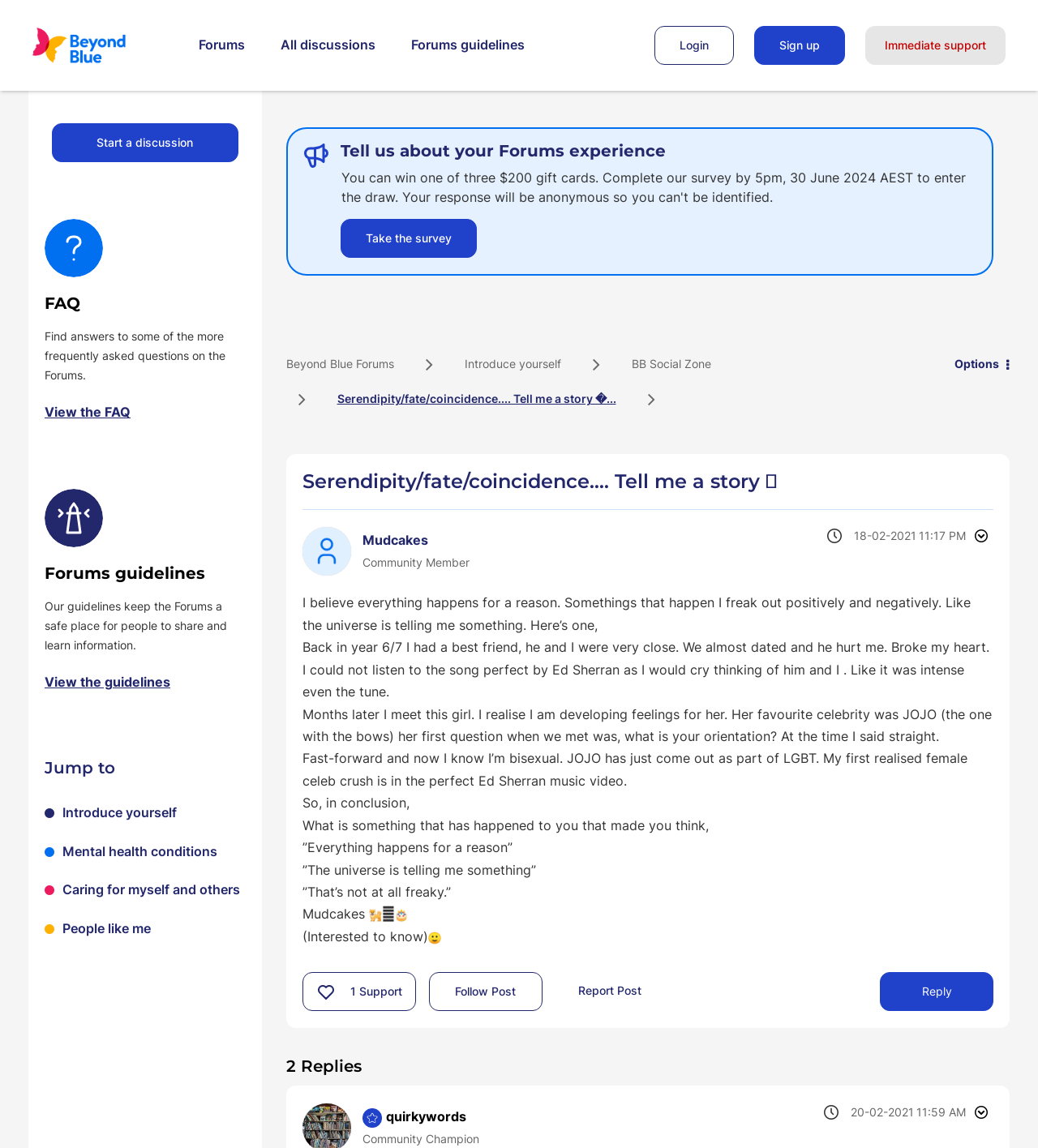Indicate the bounding box coordinates of the clickable region to achieve the following instruction: "Click on the 'Home' link."

None